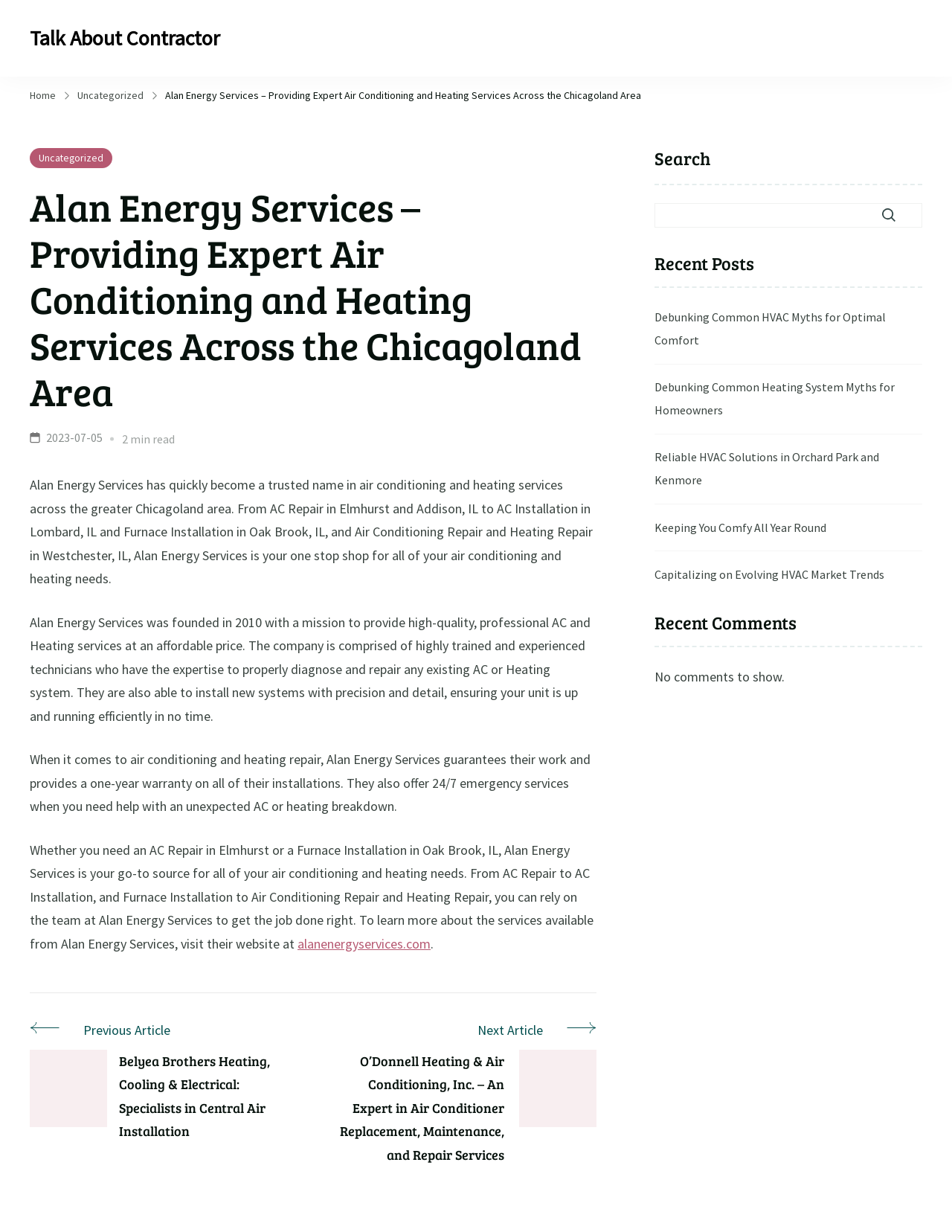What is the website of Alan Energy Services?
Give a thorough and detailed response to the question.

The website of Alan Energy Services is mentioned in the text 'To learn more about the services available from Alan Energy Services, visit their website at alanenergyservices.com'